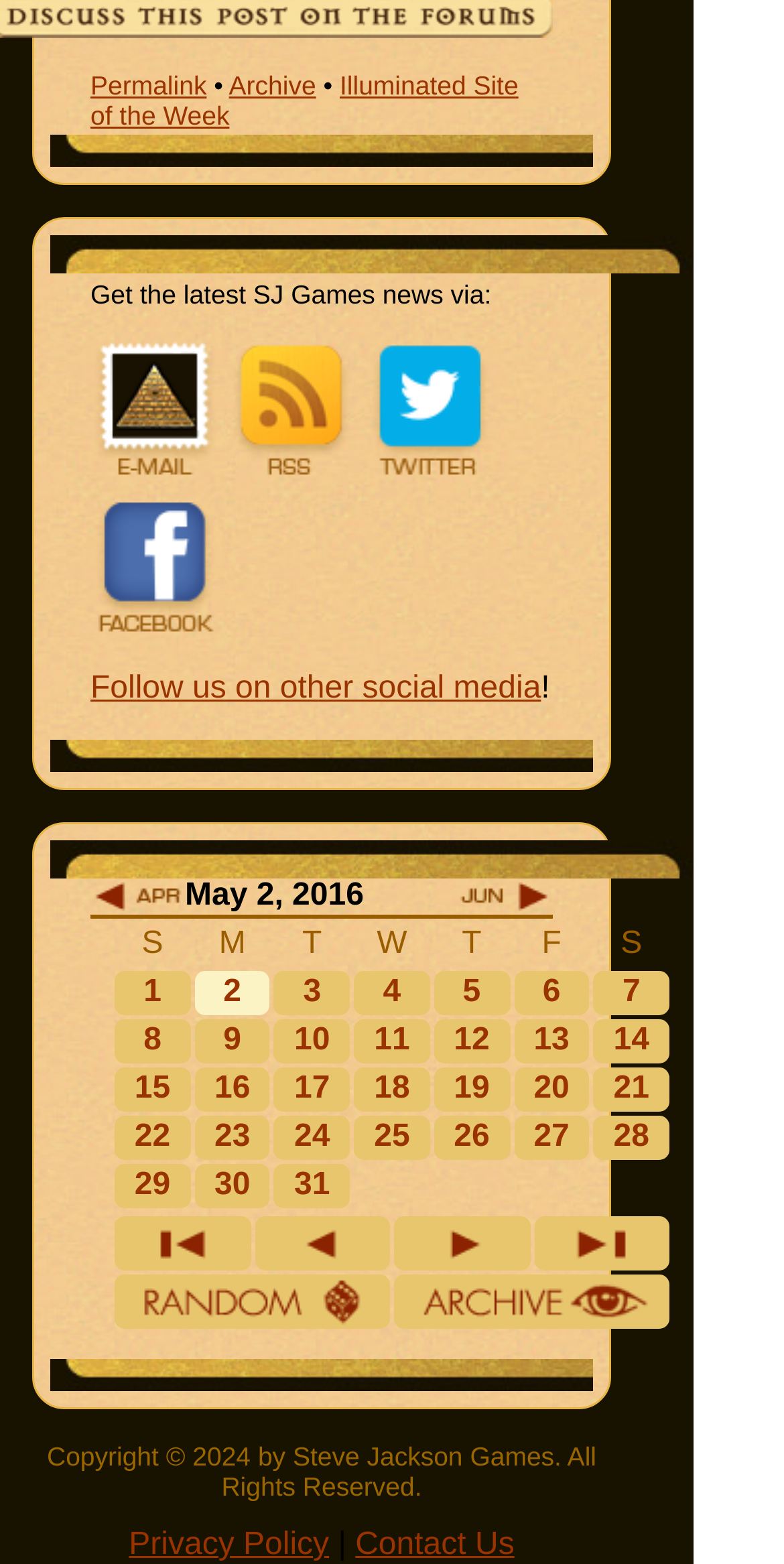Refer to the screenshot and answer the following question in detail:
What is the name of the newsletter?

I found this answer by looking at the link with the text 'Illuminator by E-mail' which is located at the top of the webpage, and I assume that 'Illuminator' is the name of the newsletter.